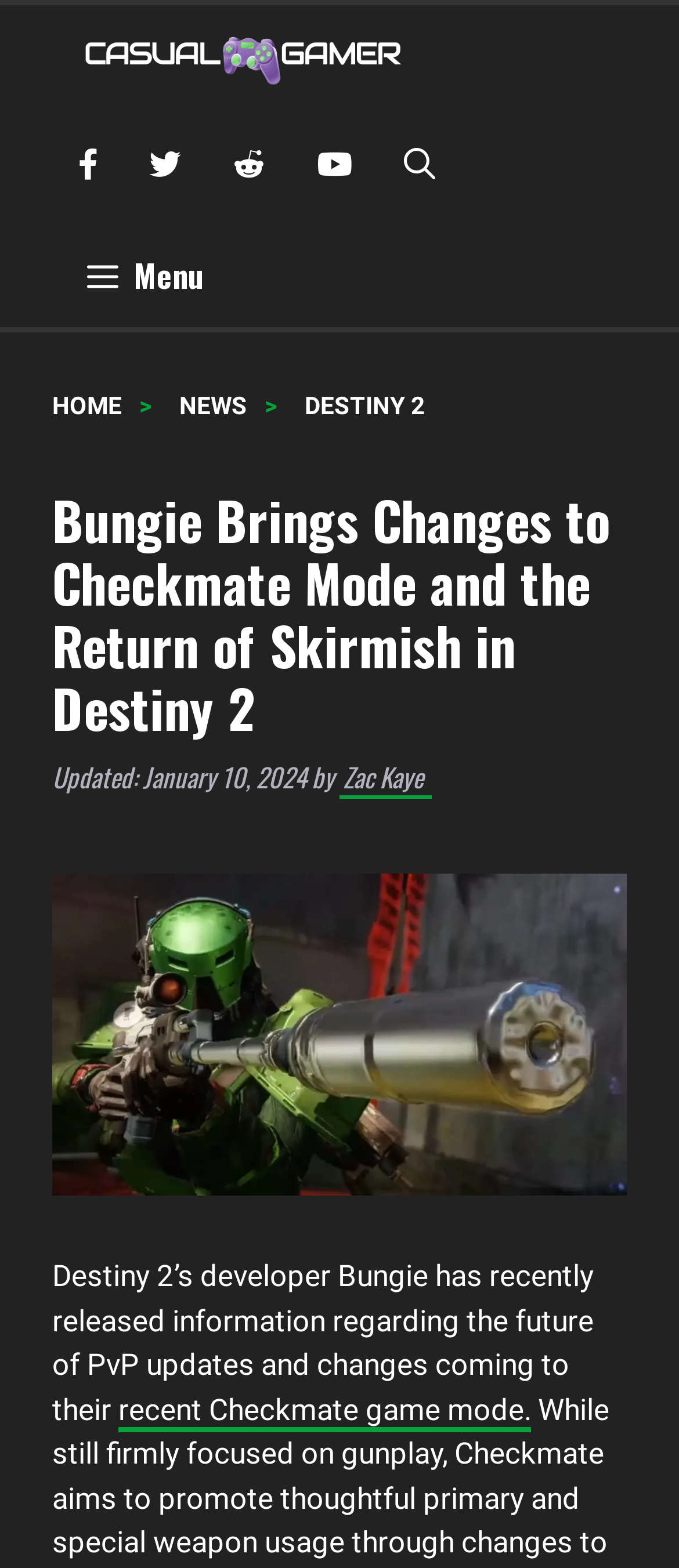Utilize the details in the image to give a detailed response to the question: What is the name of the website?

The name of the website can be found at the top left corner of the webpage, where it says 'Casual Gamer' in a link format.